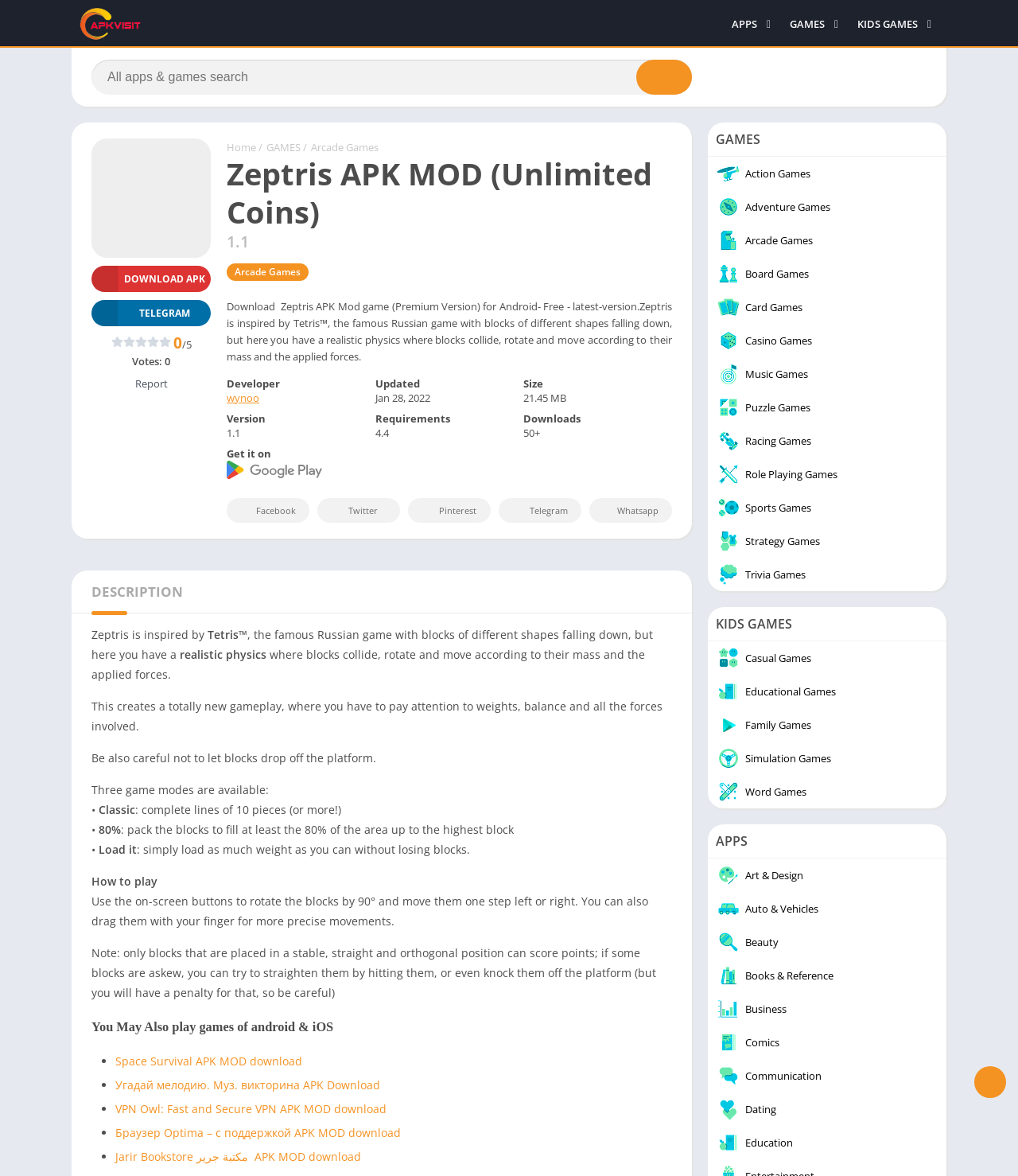Please locate the bounding box coordinates of the element that should be clicked to complete the given instruction: "Browse Arcade Games".

[0.305, 0.119, 0.372, 0.131]